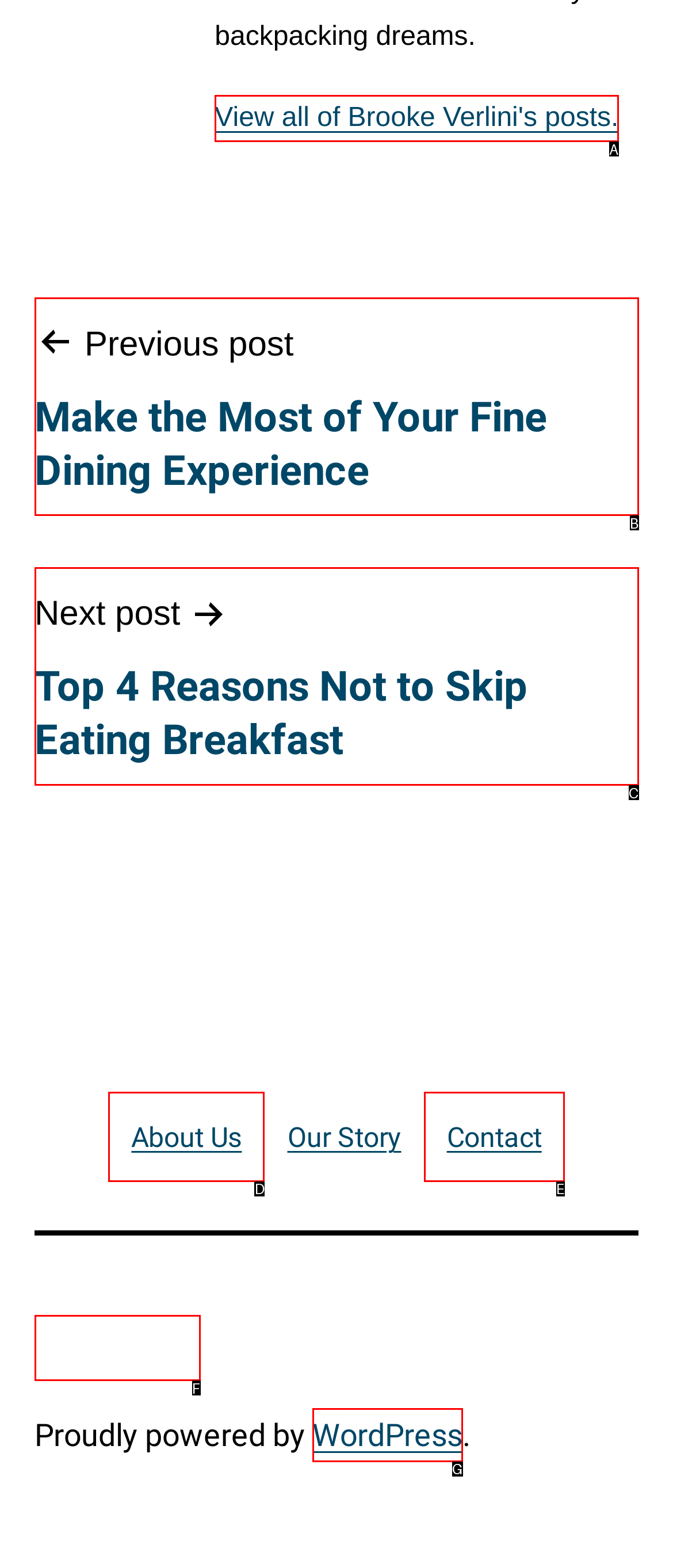Match the description: WordPress to the correct HTML element. Provide the letter of your choice from the given options.

G